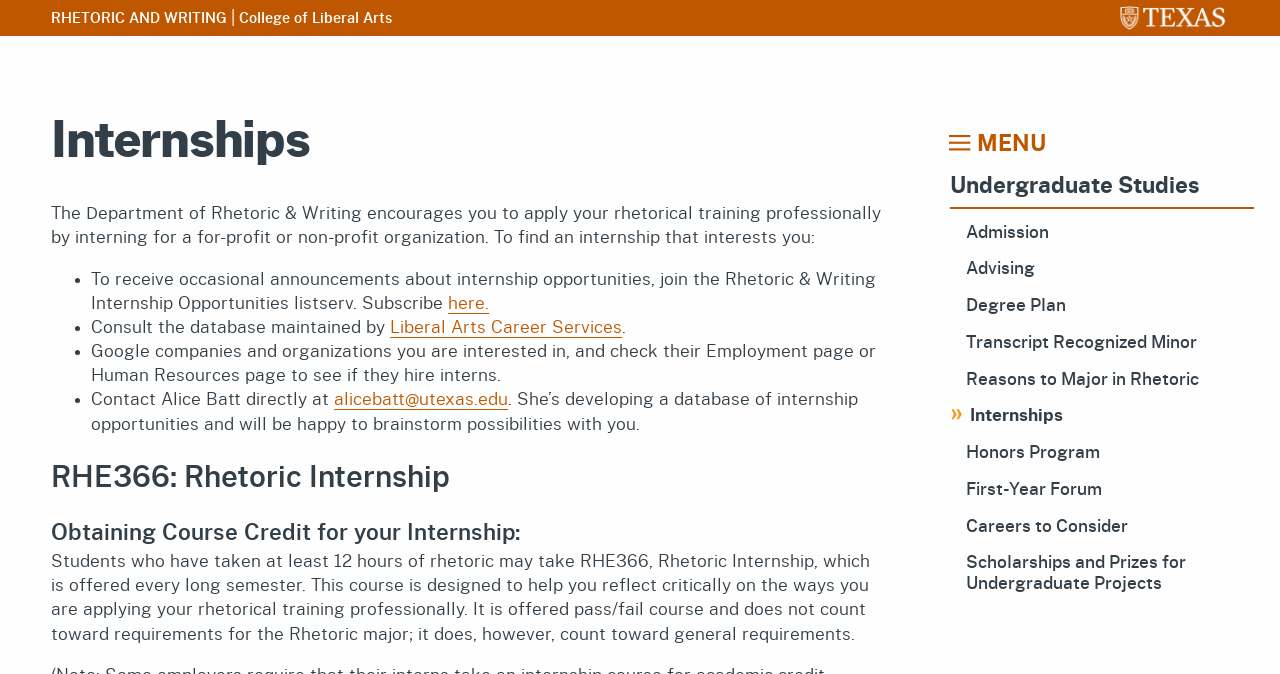Could you indicate the bounding box coordinates of the region to click in order to complete this instruction: "Click on the 'MENU' button".

[0.73, 0.196, 0.98, 0.232]